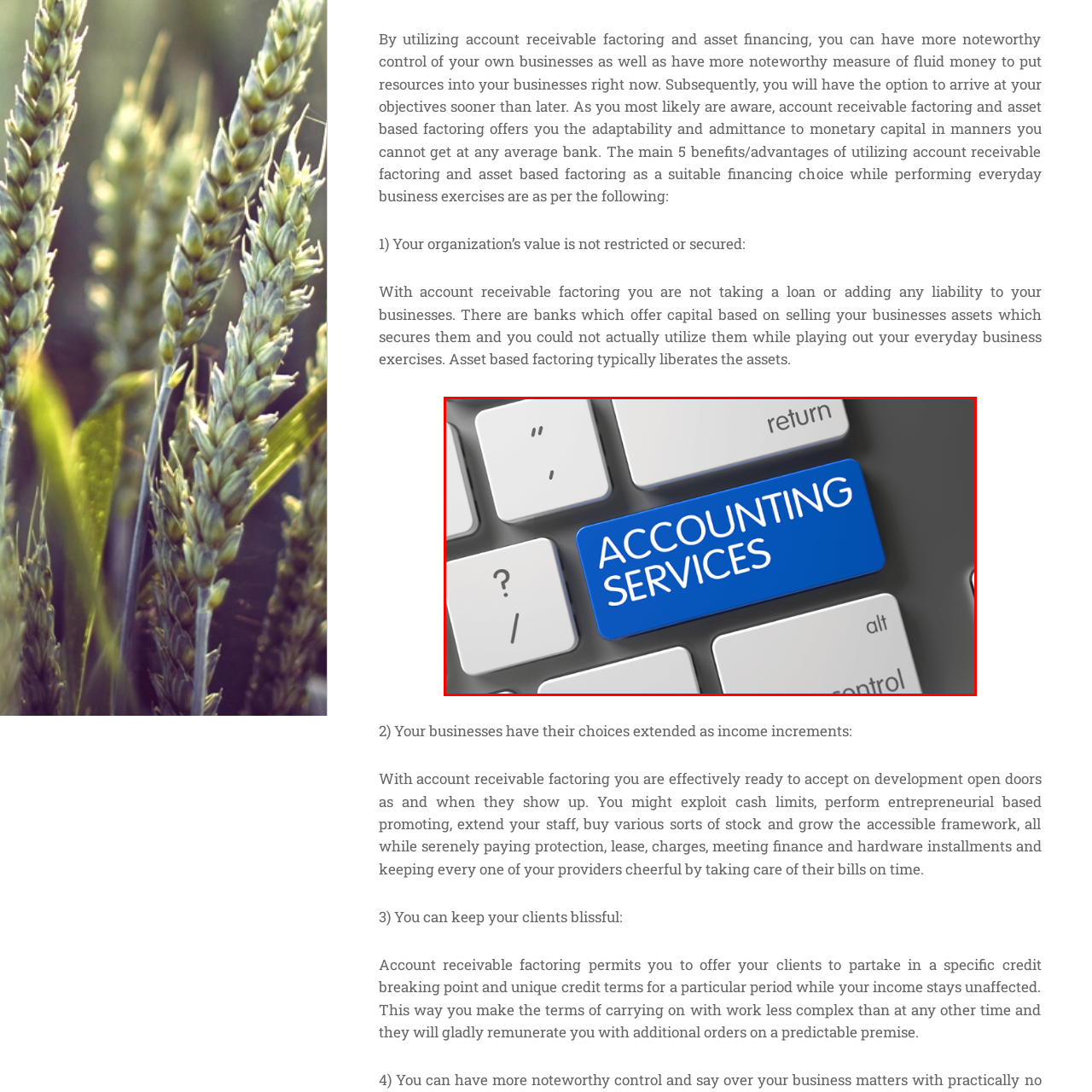Direct your attention to the zone enclosed by the orange box, What is the purpose of leveraging accounting services? 
Give your response in a single word or phrase.

Make informed decisions